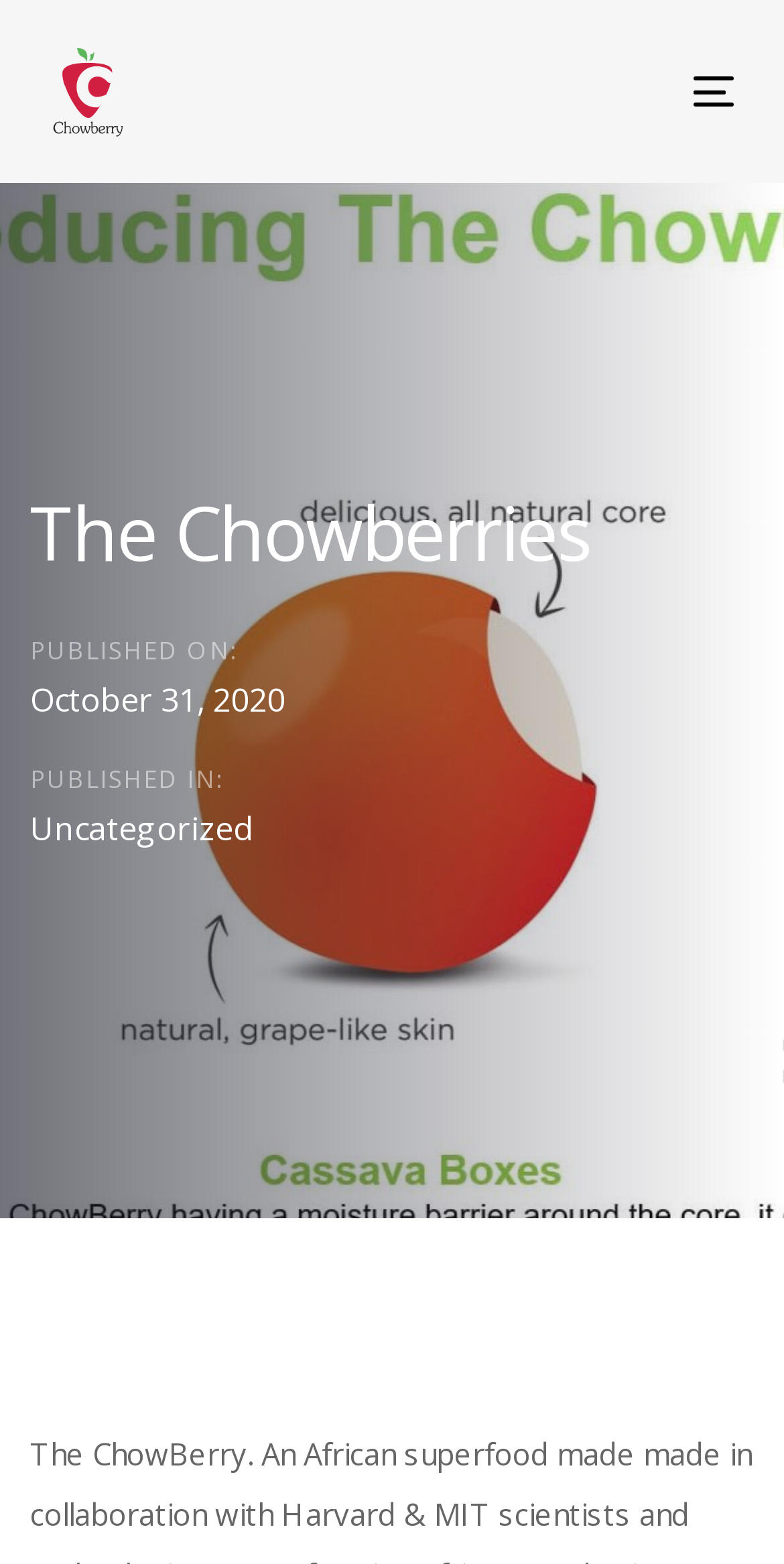What is the name of the website?
By examining the image, provide a one-word or phrase answer.

The Chowberries